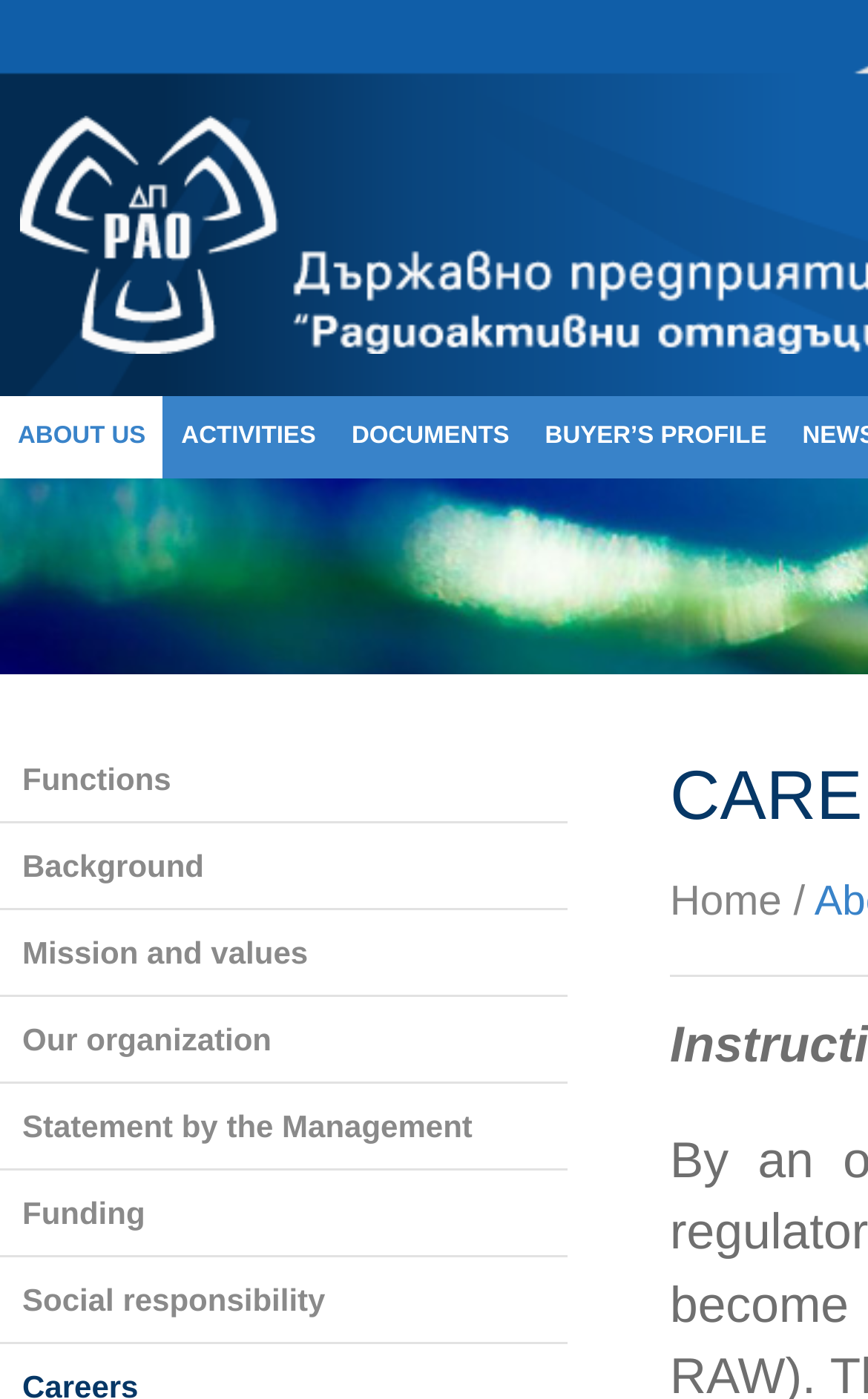Locate the bounding box coordinates of the element's region that should be clicked to carry out the following instruction: "check buyer's profile". The coordinates need to be four float numbers between 0 and 1, i.e., [left, top, right, bottom].

[0.607, 0.283, 0.904, 0.342]